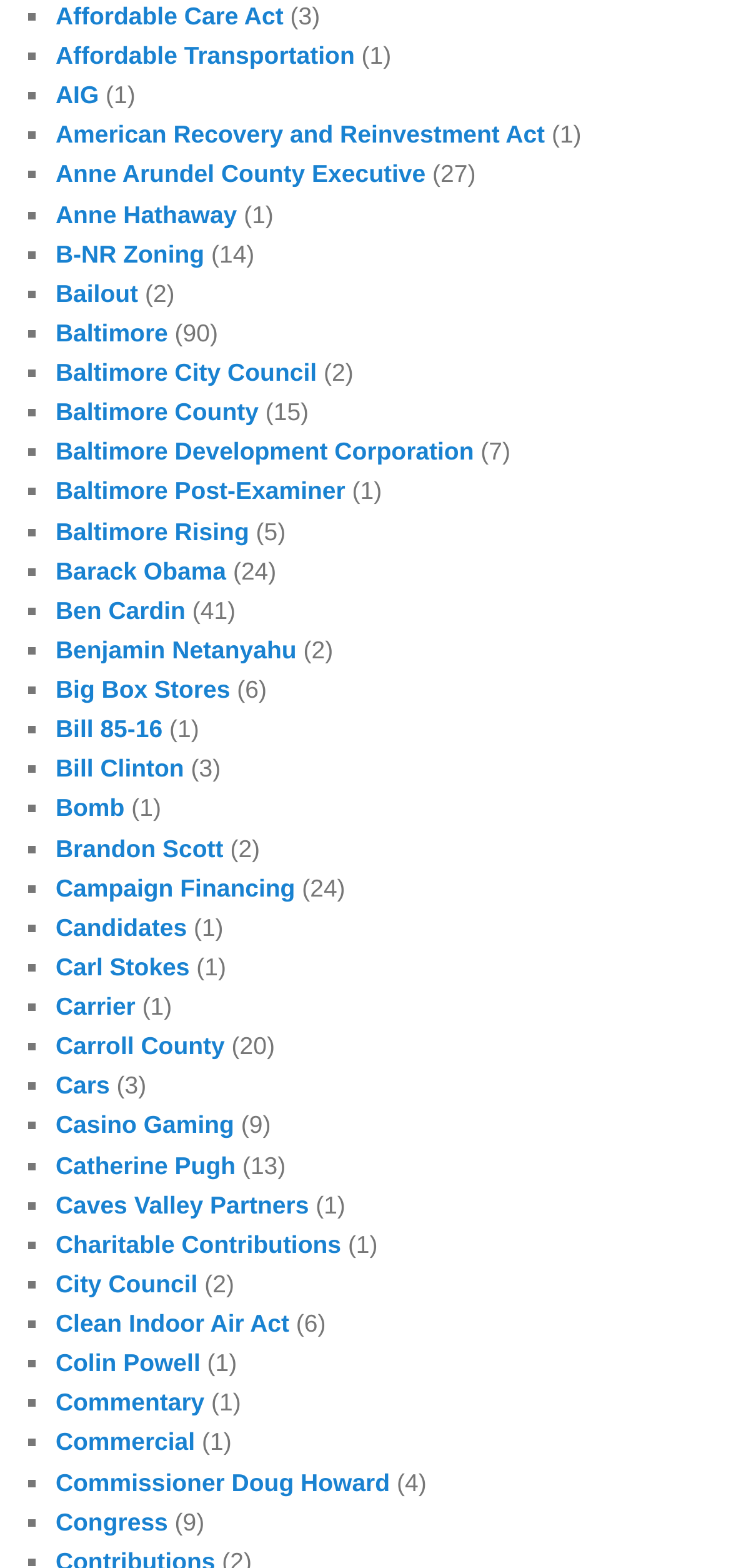Specify the bounding box coordinates (top-left x, top-left y, bottom-right x, bottom-right y) of the UI element in the screenshot that matches this description: Anne Arundel County Executive

[0.076, 0.102, 0.582, 0.12]